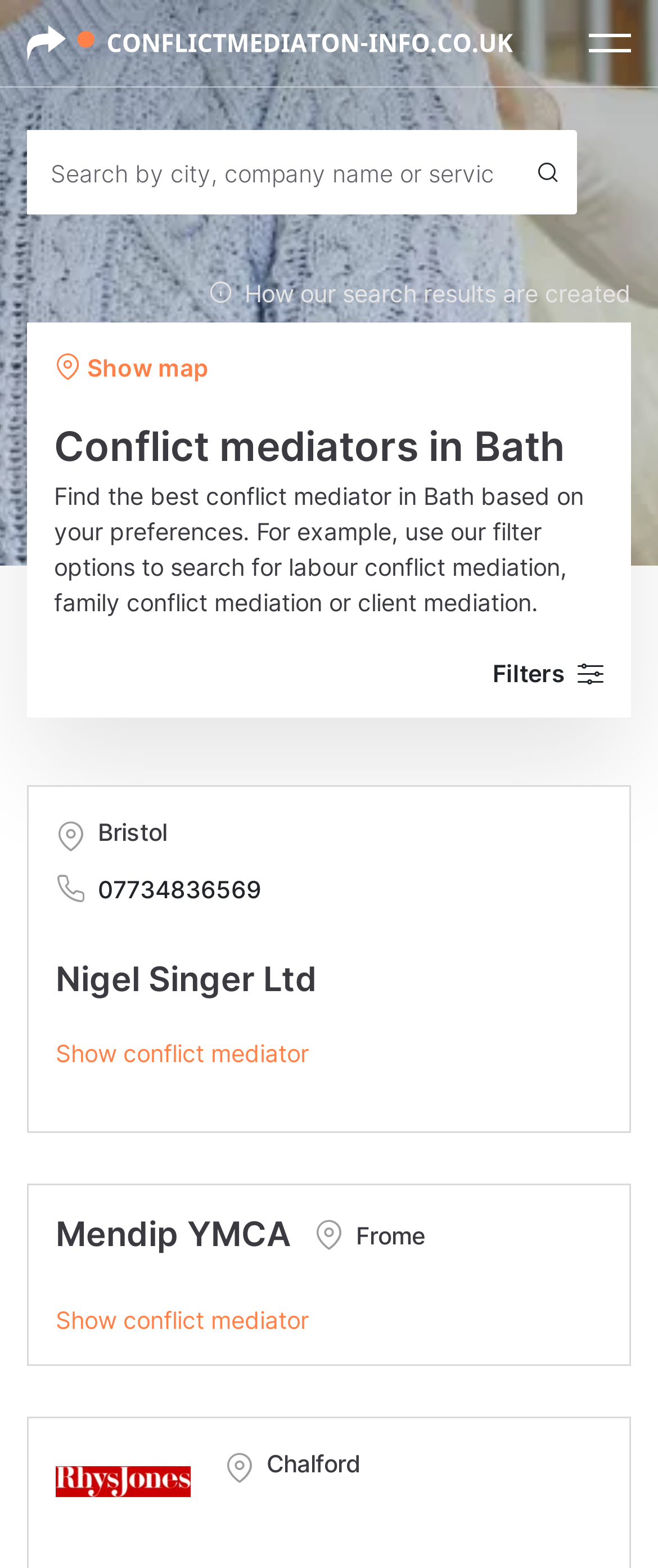Point out the bounding box coordinates of the section to click in order to follow this instruction: "Search by city, company name or service".

[0.041, 0.083, 0.787, 0.137]